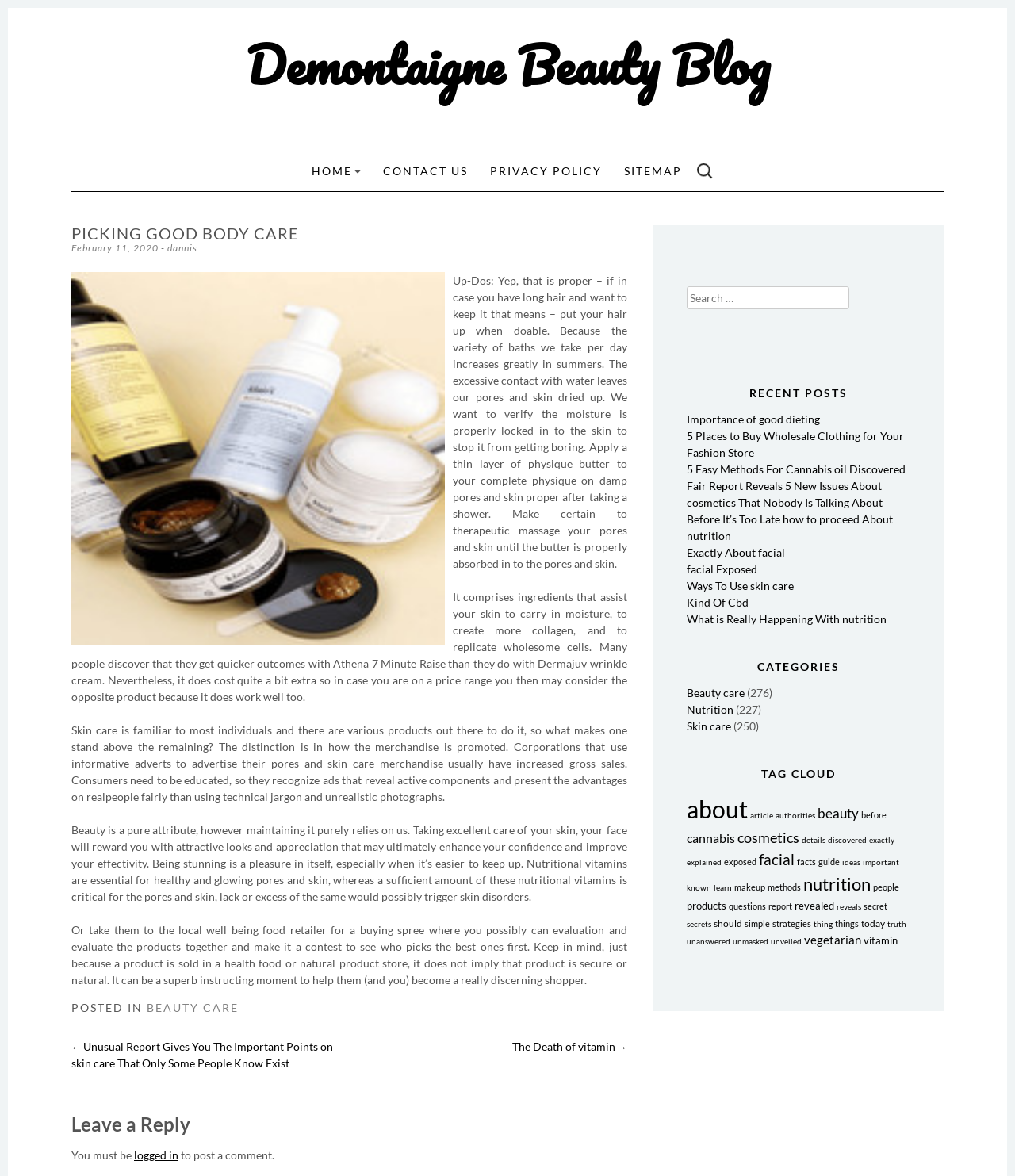What is the benefit of using Athena 7 Minute Lift?
Please provide a detailed and comprehensive answer to the question.

The blog post mentions that many people find that they get faster results with Athena 7 Minute Lift than with Dermajuv wrinkle cream, indicating that one of the benefits of using Athena 7 Minute Lift is faster results.